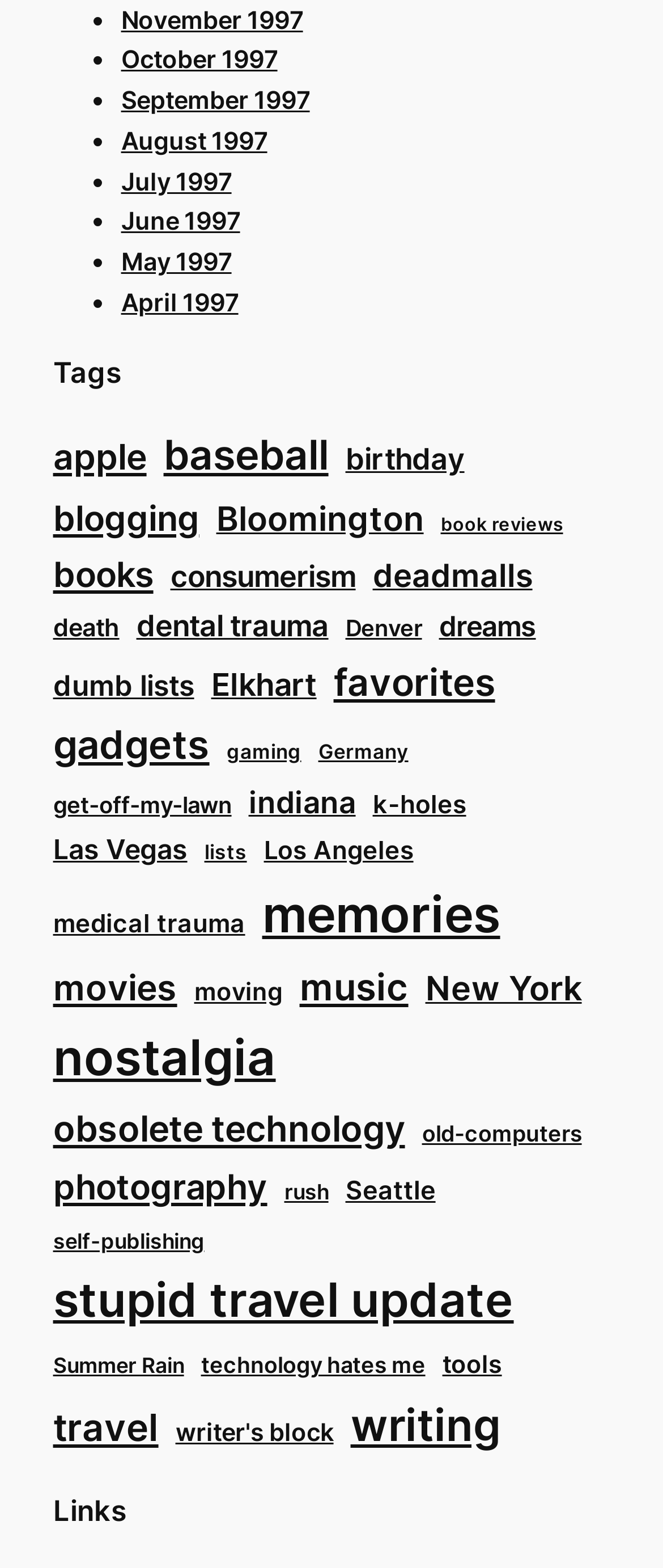What is the most popular tag on this webpage?
Respond with a short answer, either a single word or a phrase, based on the image.

nostalgia